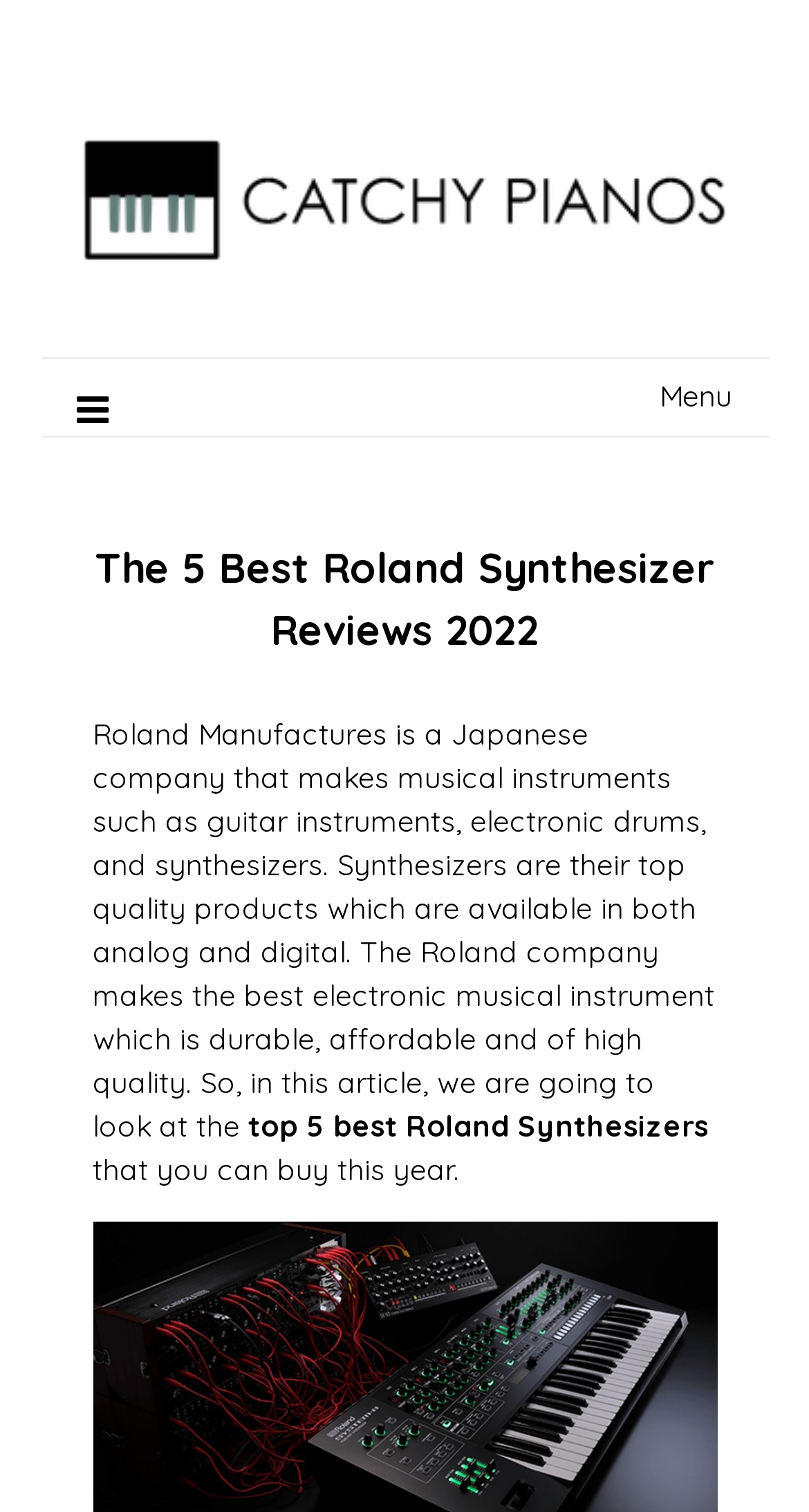What type of products does Roland manufacture?
Look at the image and respond with a single word or a short phrase.

Musical instruments